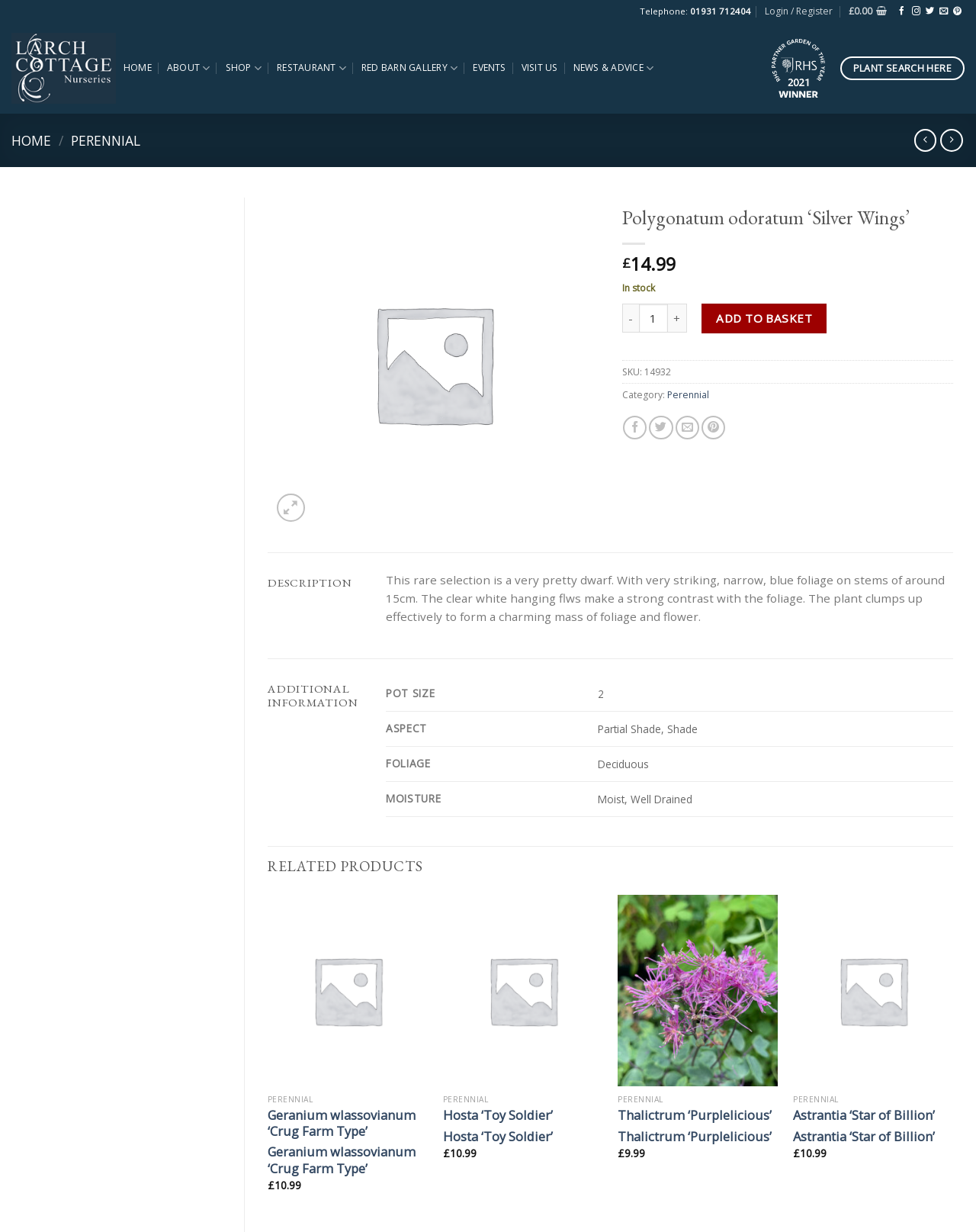Respond to the question below with a single word or phrase: How many products are related to 'Polygonatum odoratum ‘Silver Wings’'?

3